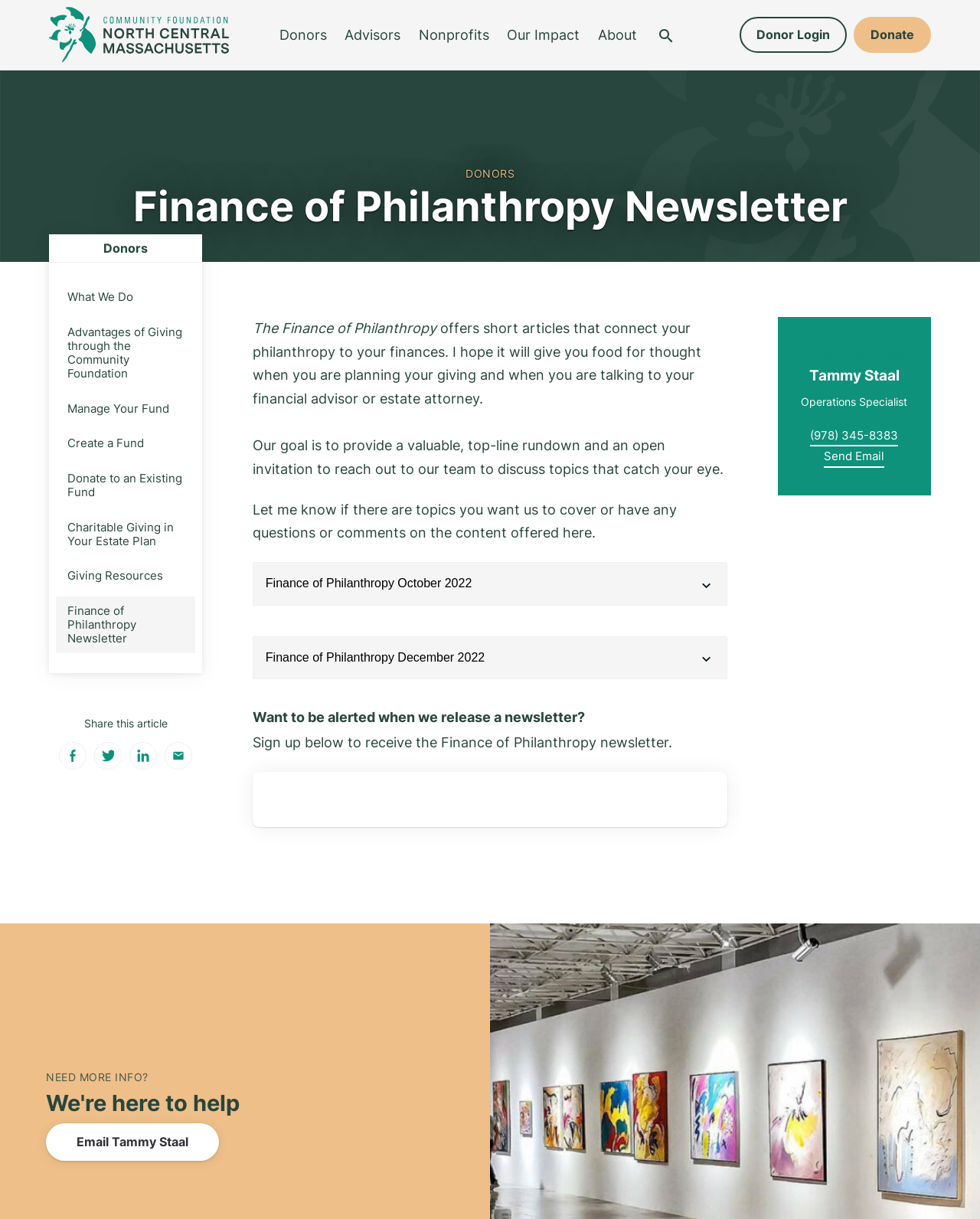Find the bounding box of the UI element described as: "Donors". The bounding box coordinates should be given as four float values between 0 and 1, i.e., [left, top, right, bottom].

[0.05, 0.192, 0.207, 0.216]